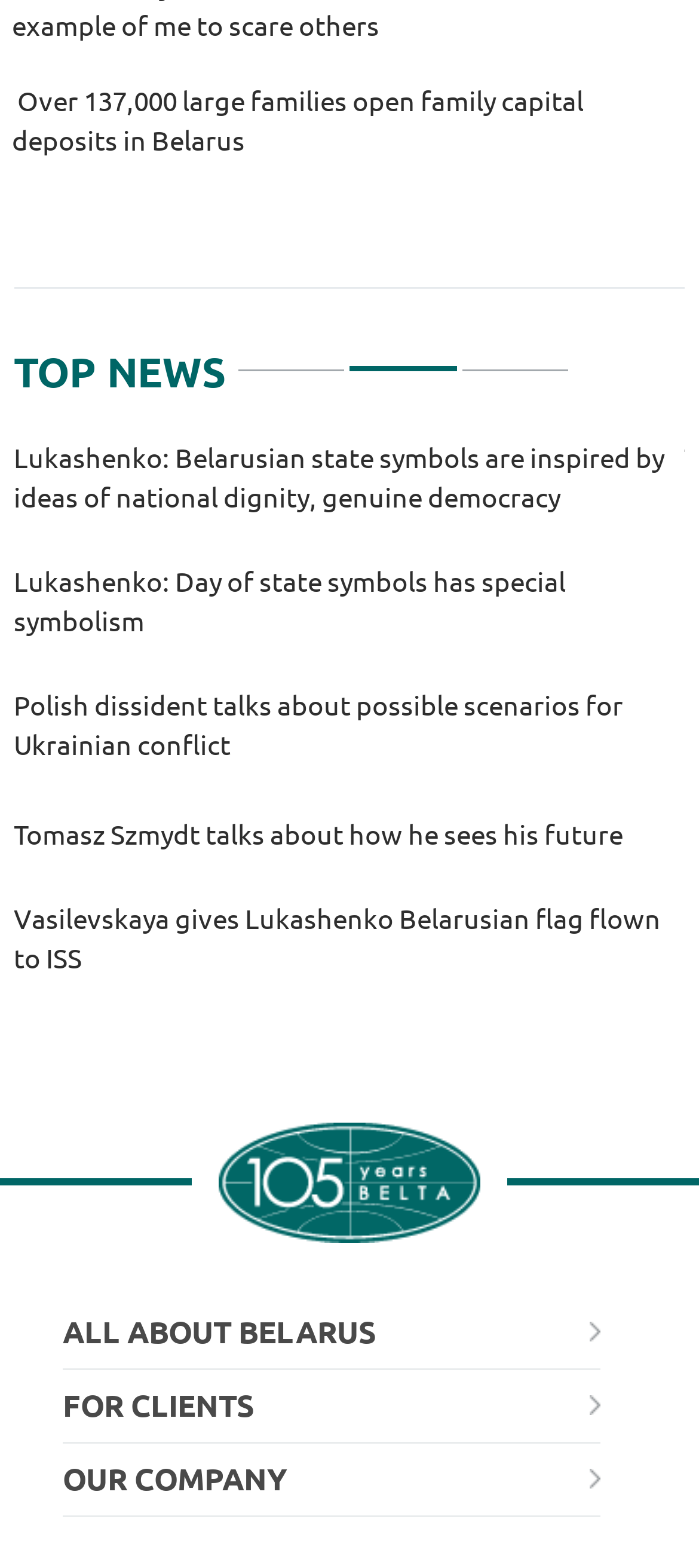Respond to the question with just a single word or phrase: 
What is the title of the first news article?

Over 137,000 large families open family capital deposits in Belarus